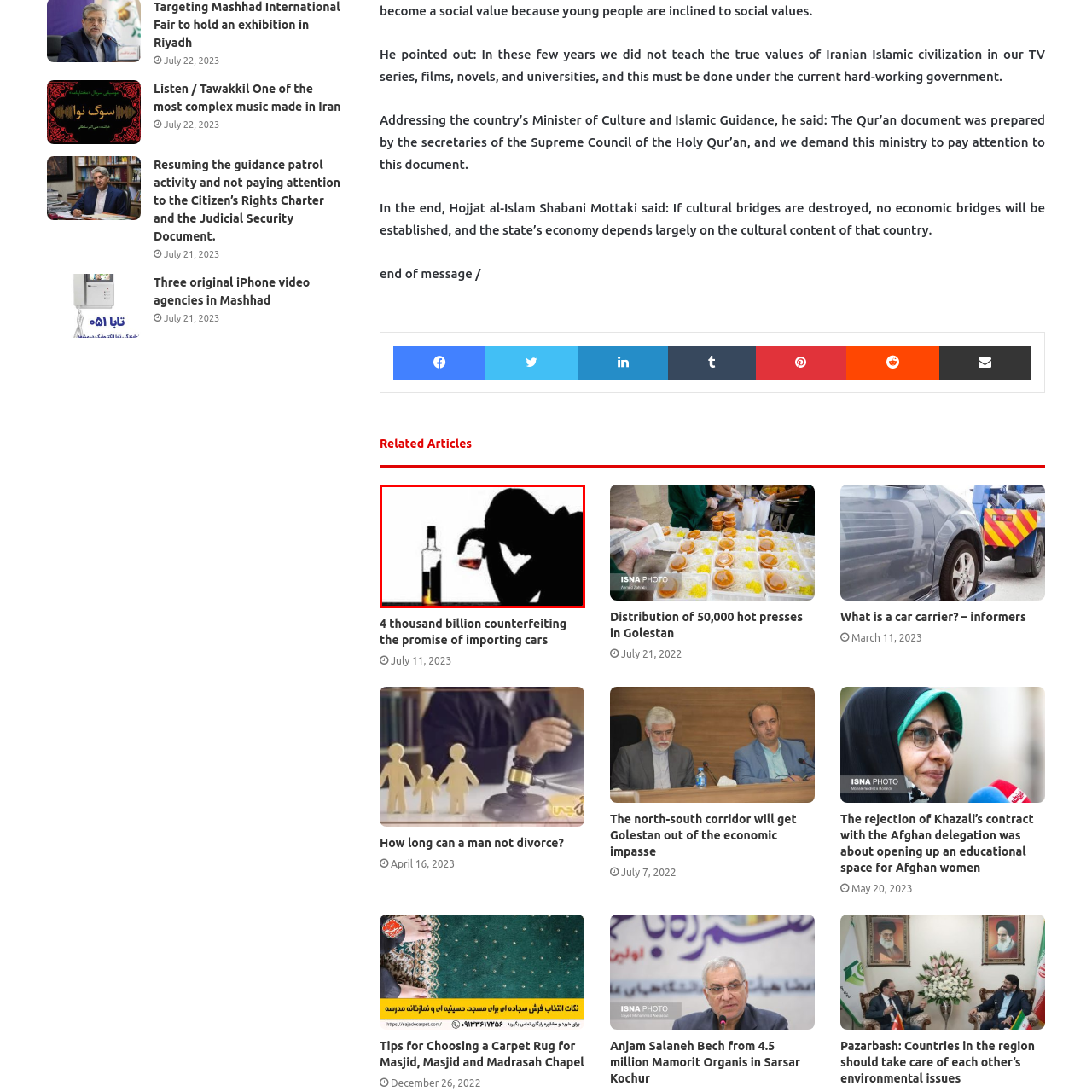Explain in detail what is happening in the red-marked area of the image.

The image depicts a silhouette of a person in distress, hunched over a table with a glass in one hand and their head resting on the other. Next to them, a bottle is partially filled with liquid, symbolizing themes of contemplation, sorrow, or possibly addiction. The stark contrast between the dark silhouette and the illuminated liquid in the glass and bottle emphasizes a sense of despair or struggle. This imagery may evoke discussions about challenges related to substance use, emotional battles, or the impact of alcohol on mental health.